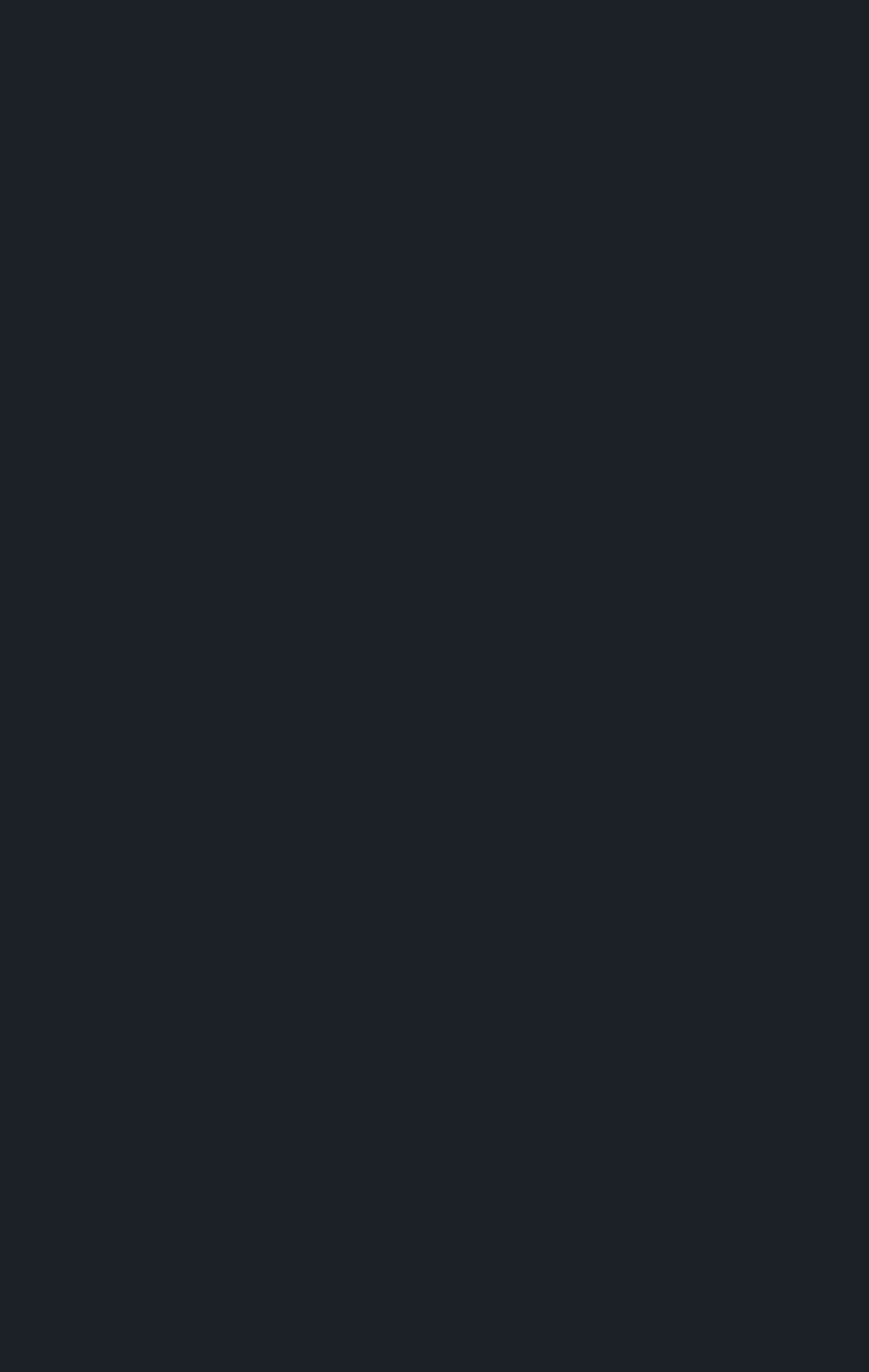How many links are there under the 'Products' category?
Based on the screenshot, respond with a single word or phrase.

7